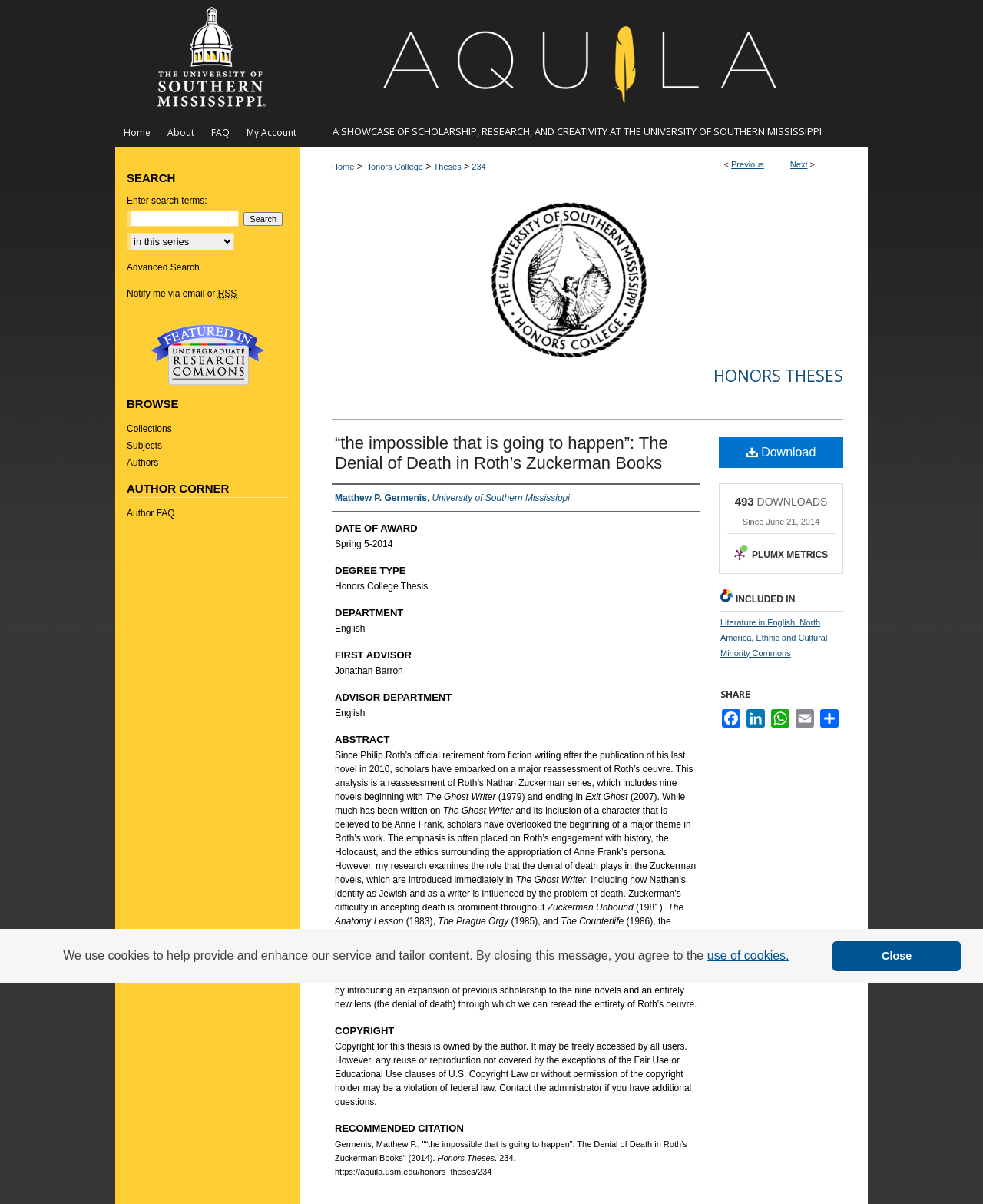Give a comprehensive overview of the webpage, including key elements.

This webpage is a scholarly article titled "“the impossible that is going to happen”: The Denial of Death in Roth’s Zuckerman Books" by Matthew P. Germenis. At the top of the page, there is a navigation menu with links to "Menu", "The Aquila Digital Community", and "Home", "About", "FAQ", and "My Account". Below this, there is a banner with the title of the article and the author's name.

The main content of the page is divided into sections, each with a heading. The first section is the abstract, which summarizes the article's content. The abstract is followed by sections for the author, date of award, degree type, department, first advisor, advisor department, and abstract.

The abstract section is the longest and provides a detailed summary of the article's content. It discusses Philip Roth's Nathan Zuckerman series and how the denial of death is a major theme in the novels. The section also mentions the nine novels in the series and how the author's research examines the role of death in the novels.

Below the abstract, there are sections for copyright and recommended citation, which provide information on how to cite the article and the copyright terms. There is also a link to download the article and a section showing the number of downloads since June 21, 2014.

On the right side of the page, there are links to "Previous" and "Next" articles, as well as a breadcrumb navigation menu showing the current location within the website. At the bottom of the page, there are links to "INCLUDED IN" and "SHARE" sections, which provide additional information on the article's context and allow users to share the article on social media.

Throughout the page, there are several images, including the website's logo and icons for social media sharing. The overall layout is clean and easy to navigate, with clear headings and concise text.